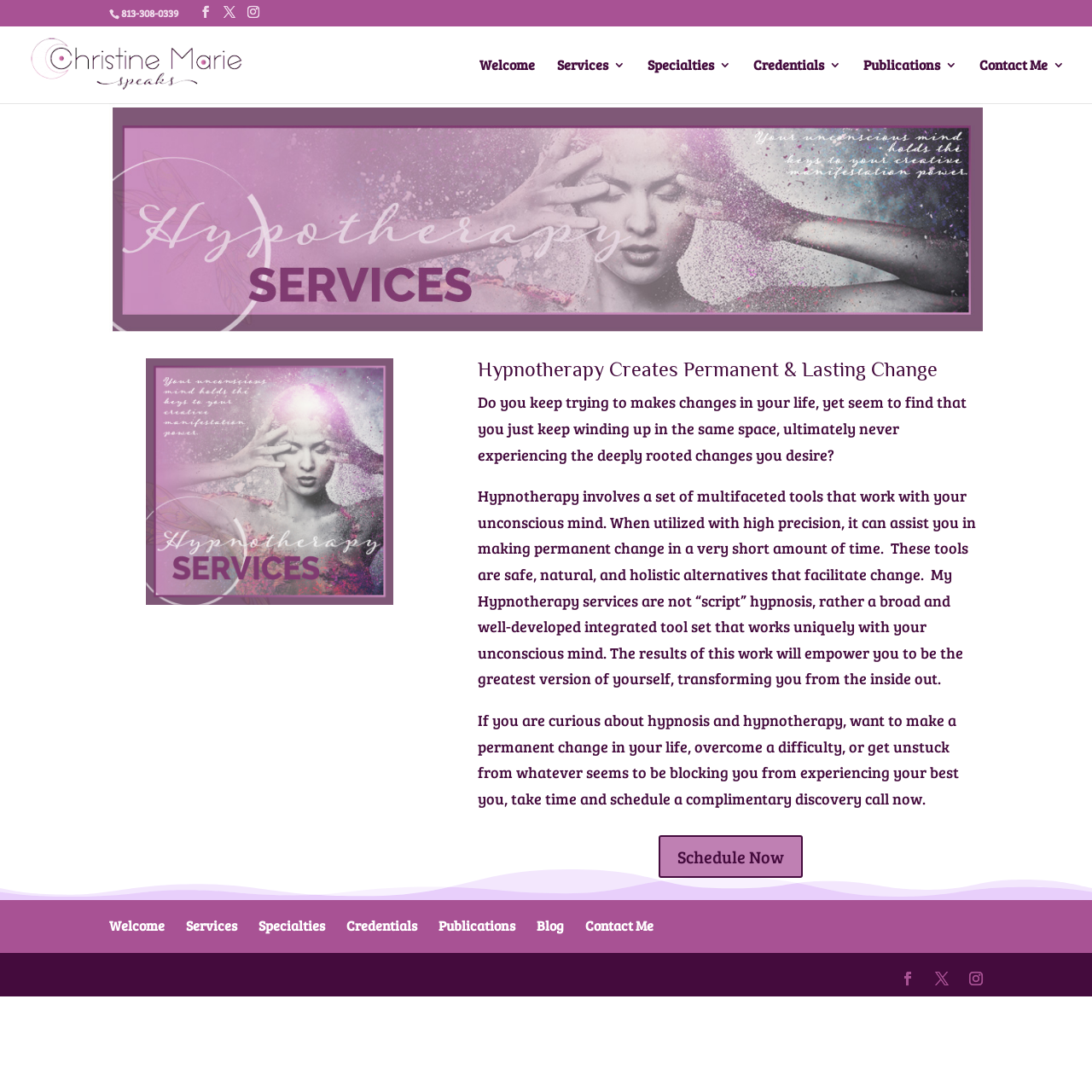How many navigation links are at the bottom?
Please use the visual content to give a single word or phrase answer.

7